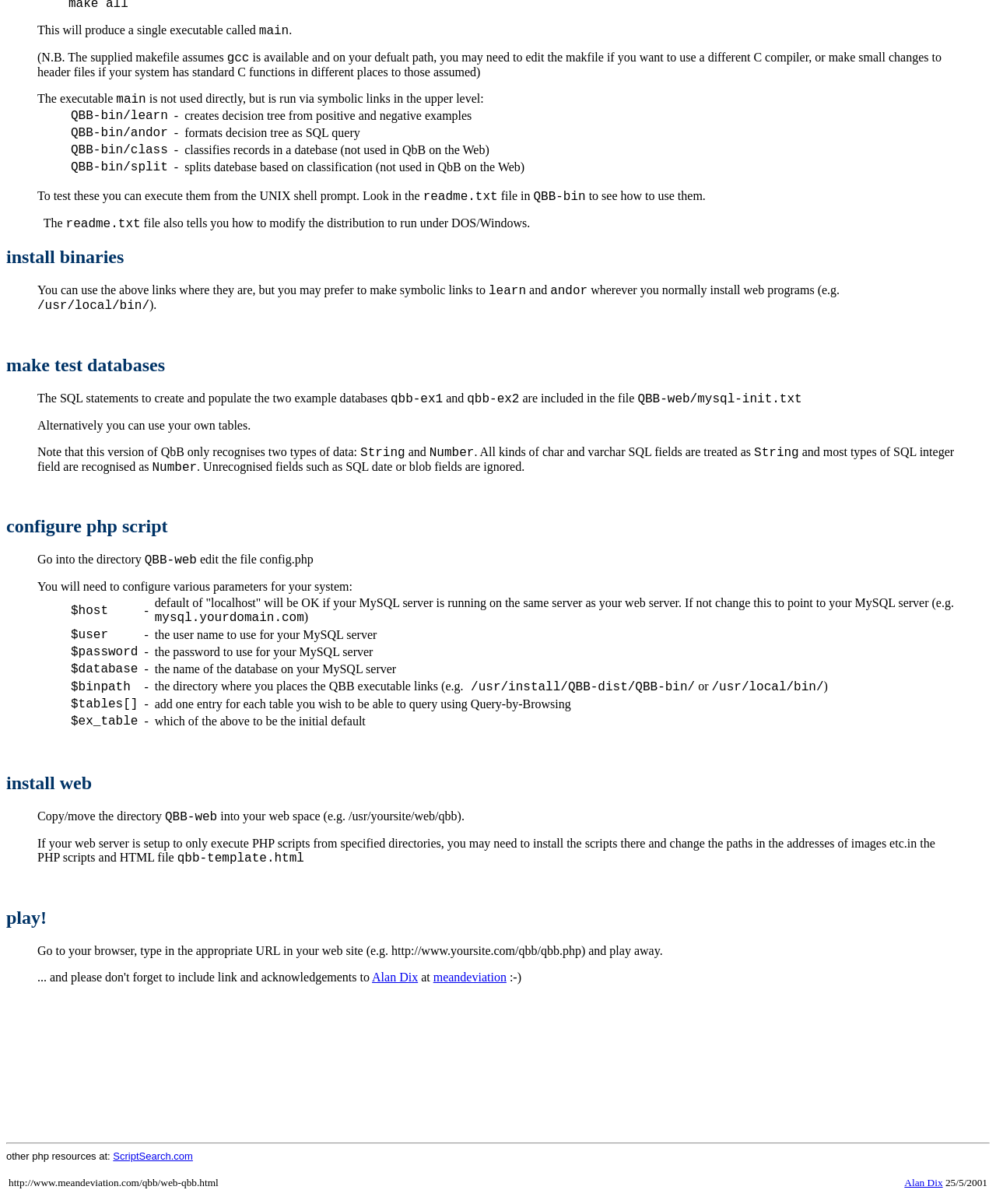Using the information in the image, give a detailed answer to the following question: How can the distribution be modified to run under DOS/Windows?

The 'readme.txt' file provides instructions on how to modify the distribution to run under DOS/Windows, as mentioned in the webpage.